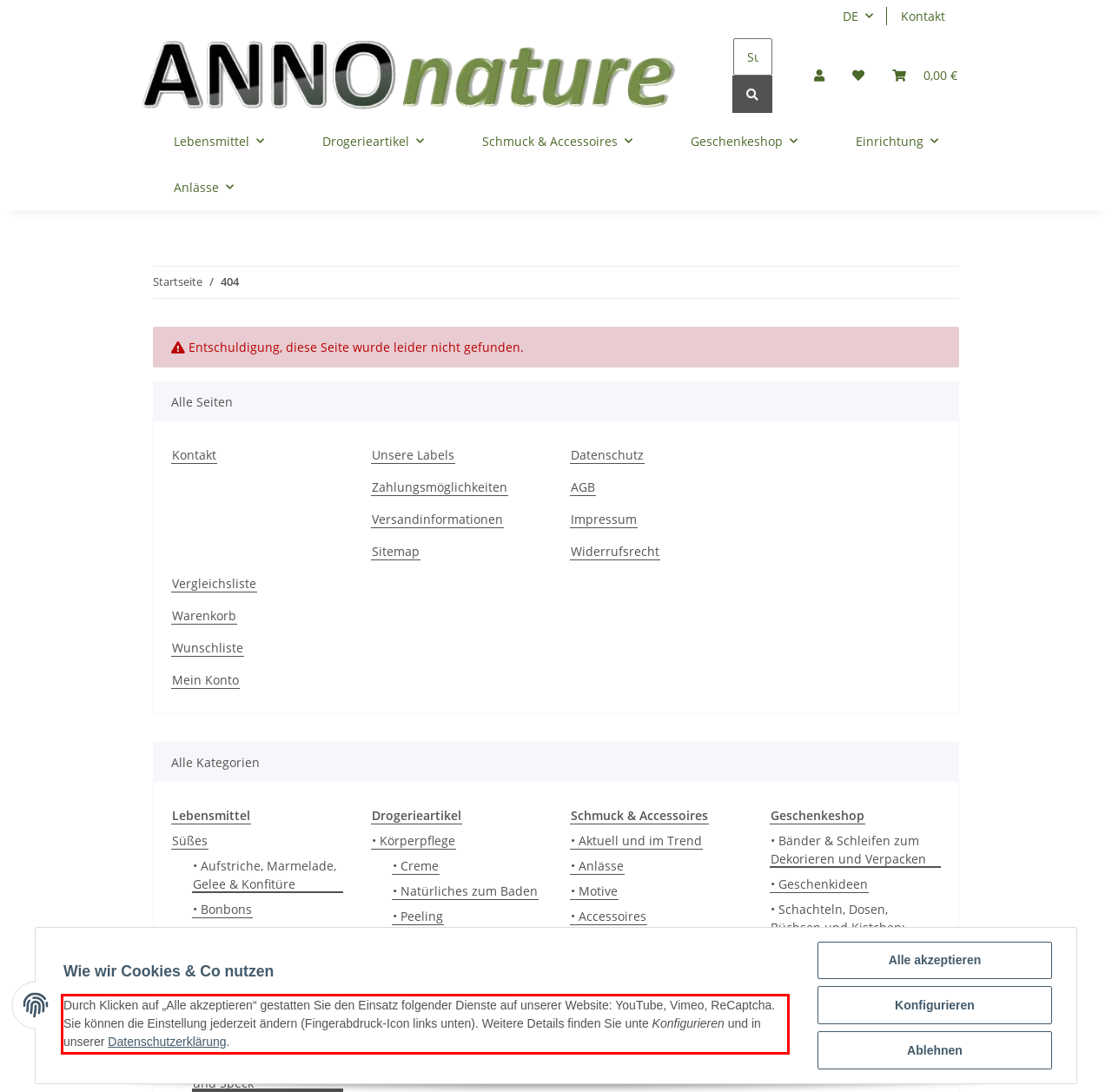Examine the webpage screenshot and use OCR to recognize and output the text within the red bounding box.

Durch Klicken auf „Alle akzeptieren“ gestatten Sie den Einsatz folgender Dienste auf unserer Website: YouTube, Vimeo, ReCaptcha. Sie können die Einstellung jederzeit ändern (Fingerabdruck-Icon links unten). Weitere Details finden Sie unte Konfigurieren und in unserer Datenschutzerklärung.